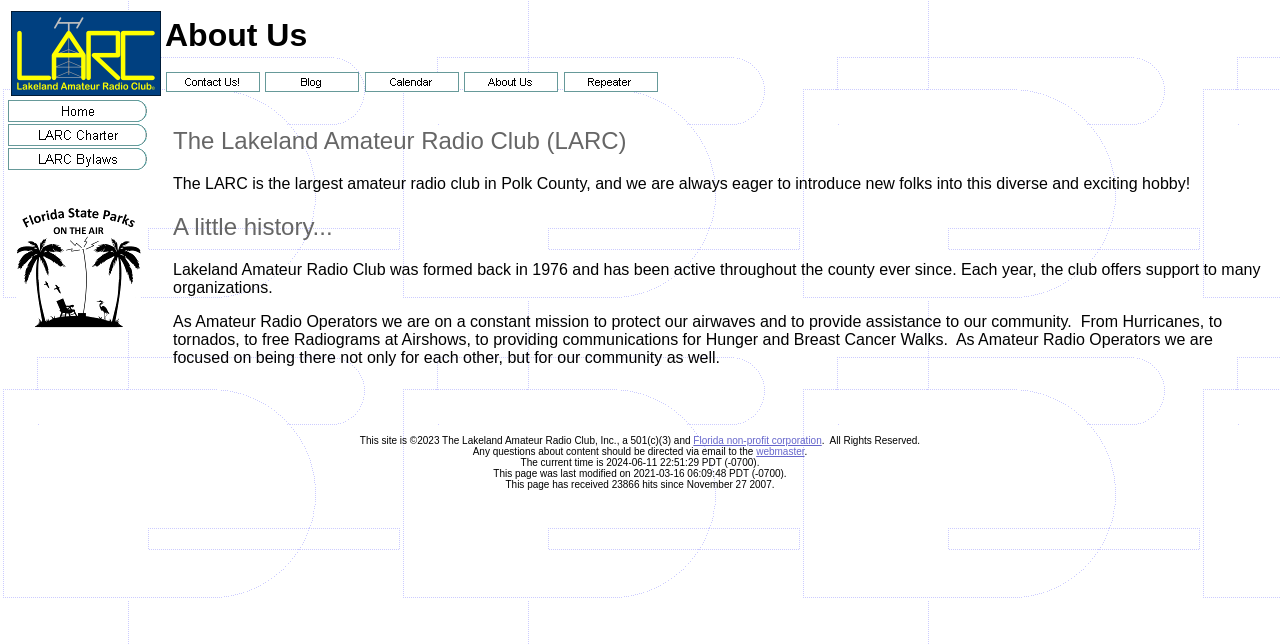What is the purpose of the club?
Give a one-word or short phrase answer based on the image.

To provide assistance to the community